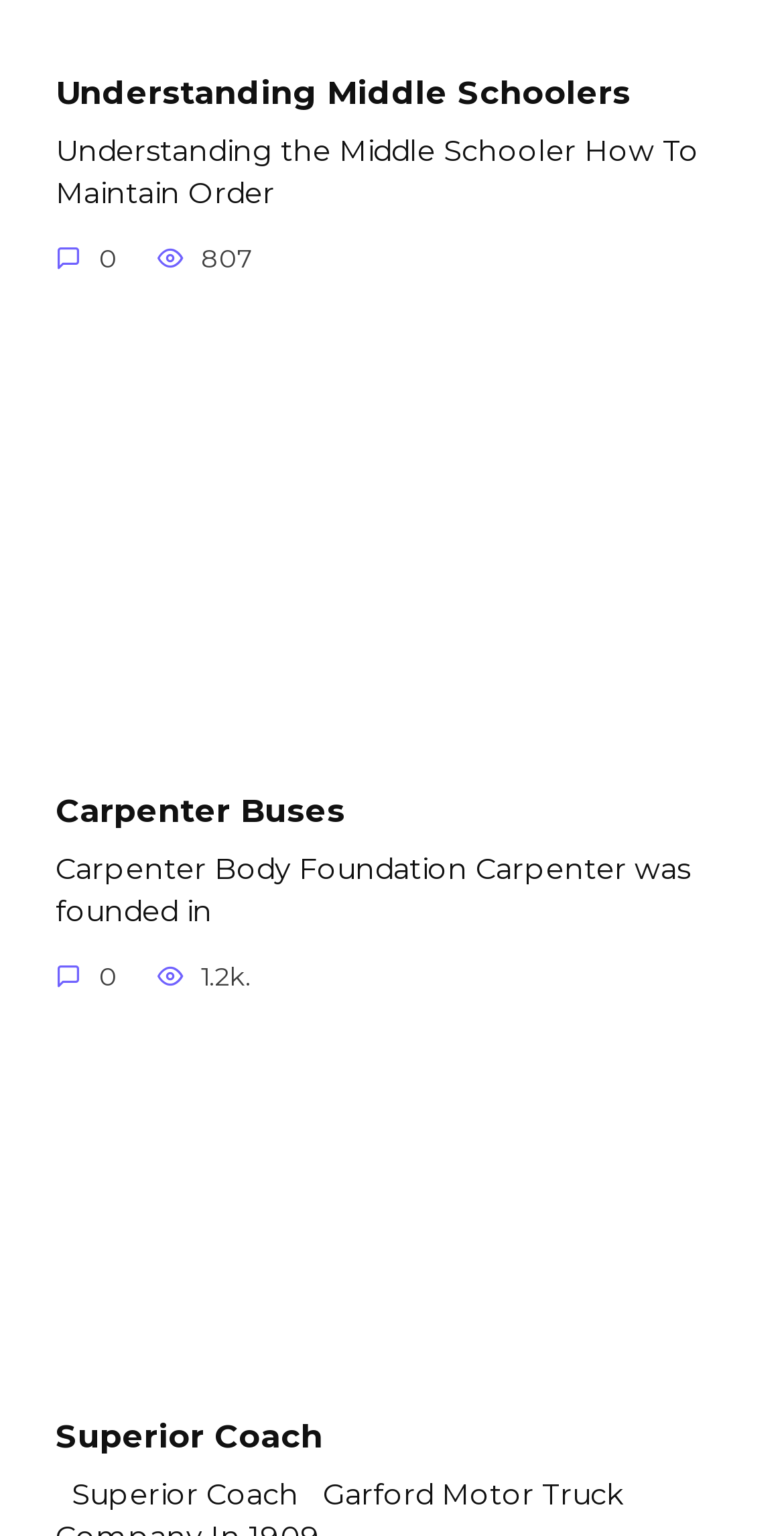Extract the bounding box coordinates for the HTML element that matches this description: "MEDIA CENTER". The coordinates should be four float numbers between 0 and 1, i.e., [left, top, right, bottom].

None